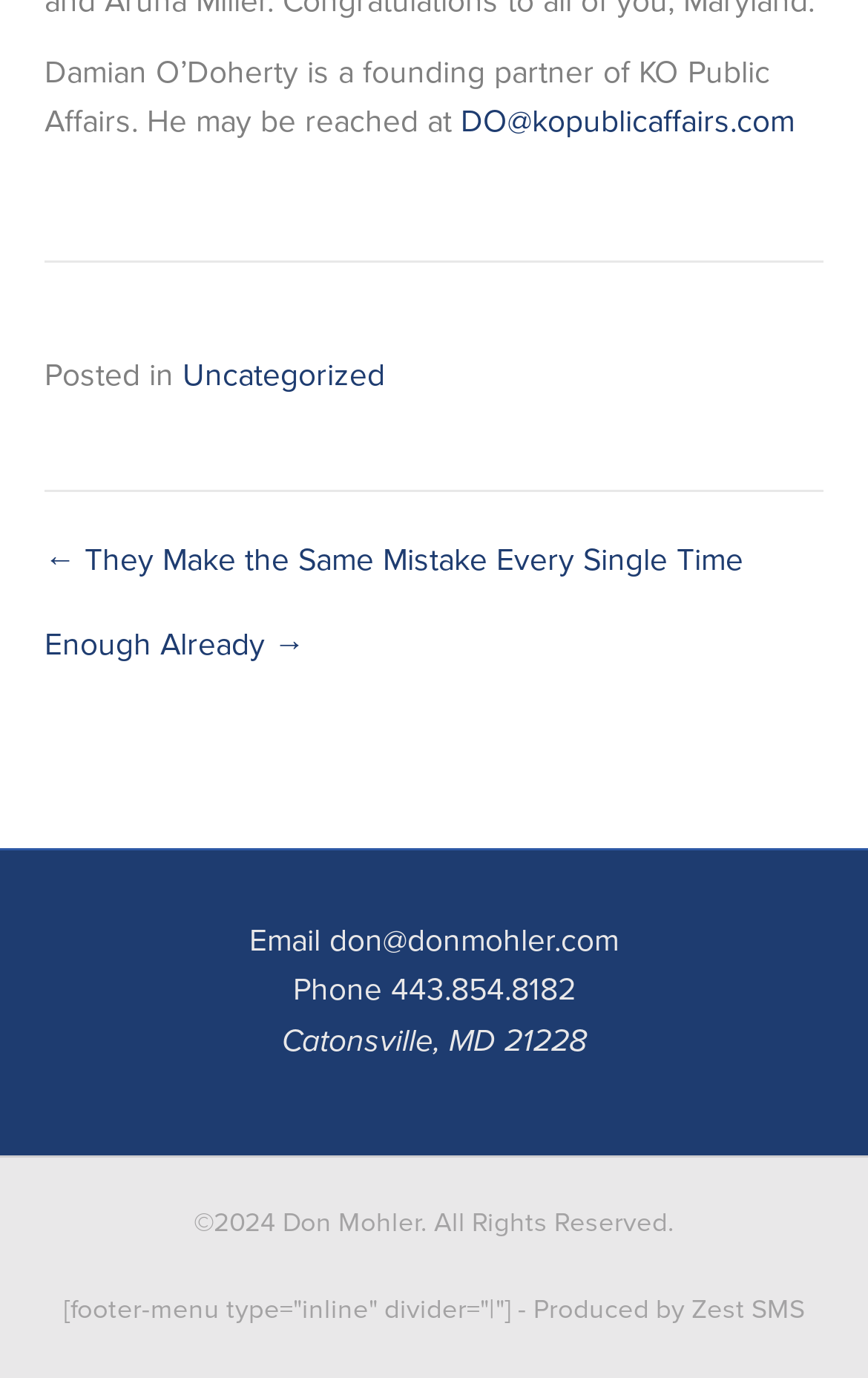Reply to the question with a single word or phrase:
What is the phone number provided in the webpage?

443.854.8182